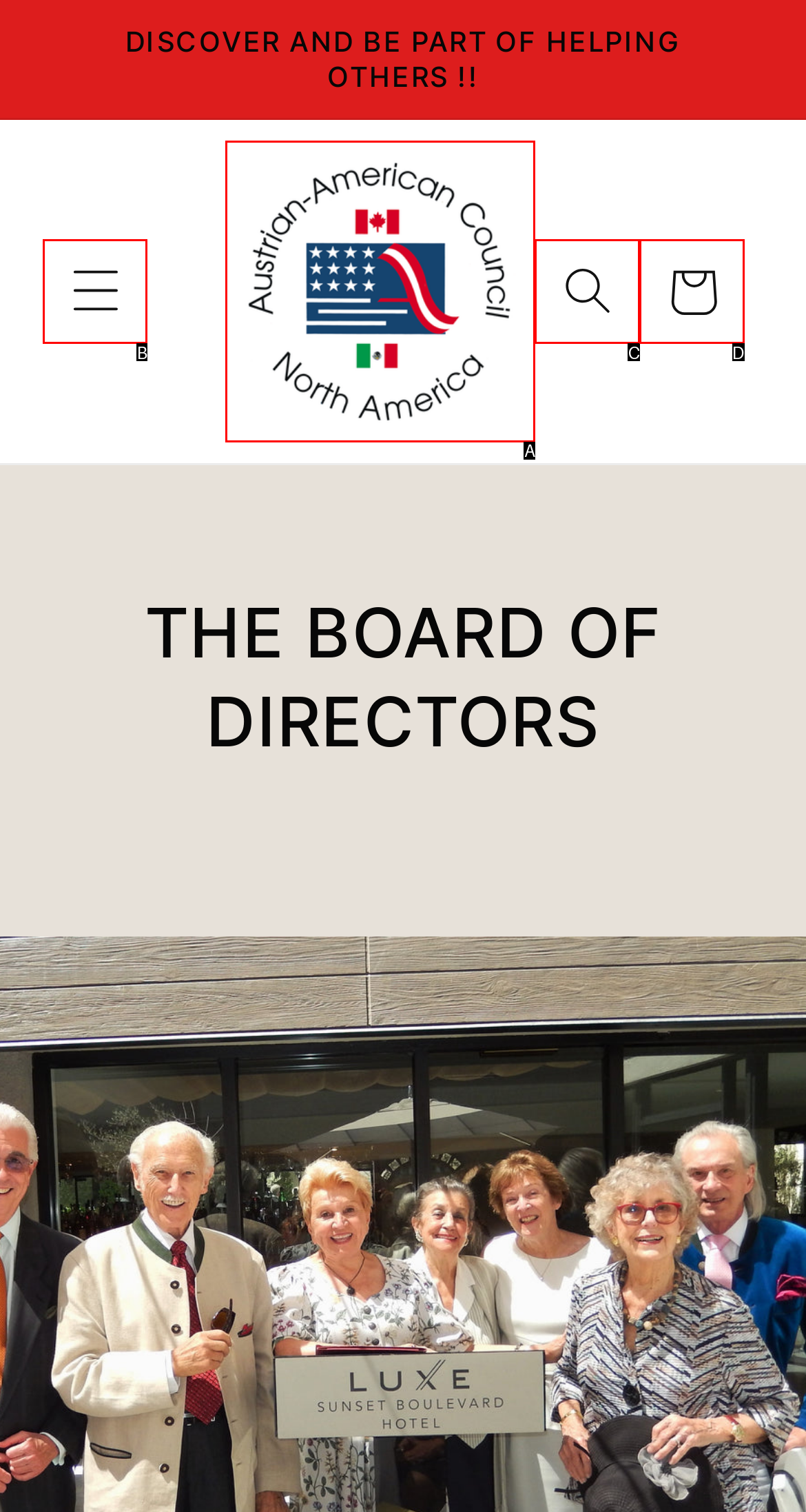Find the HTML element that suits the description: parent_node: Cart
Indicate your answer with the letter of the matching option from the choices provided.

A